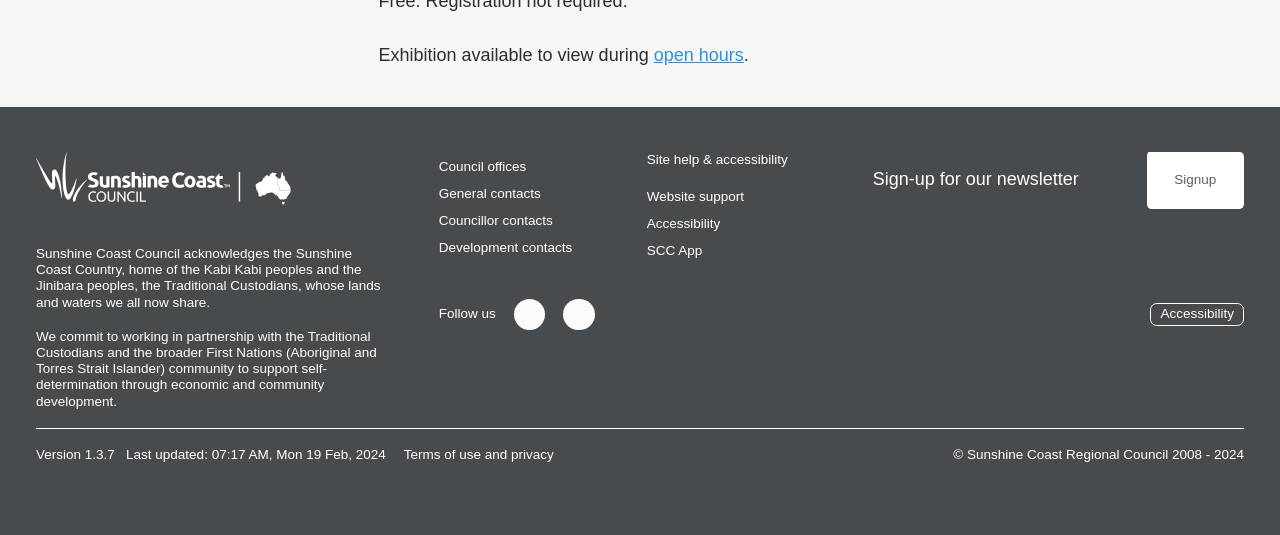Please find the bounding box for the UI component described as follows: "Accessibility".

[0.899, 0.567, 0.972, 0.609]